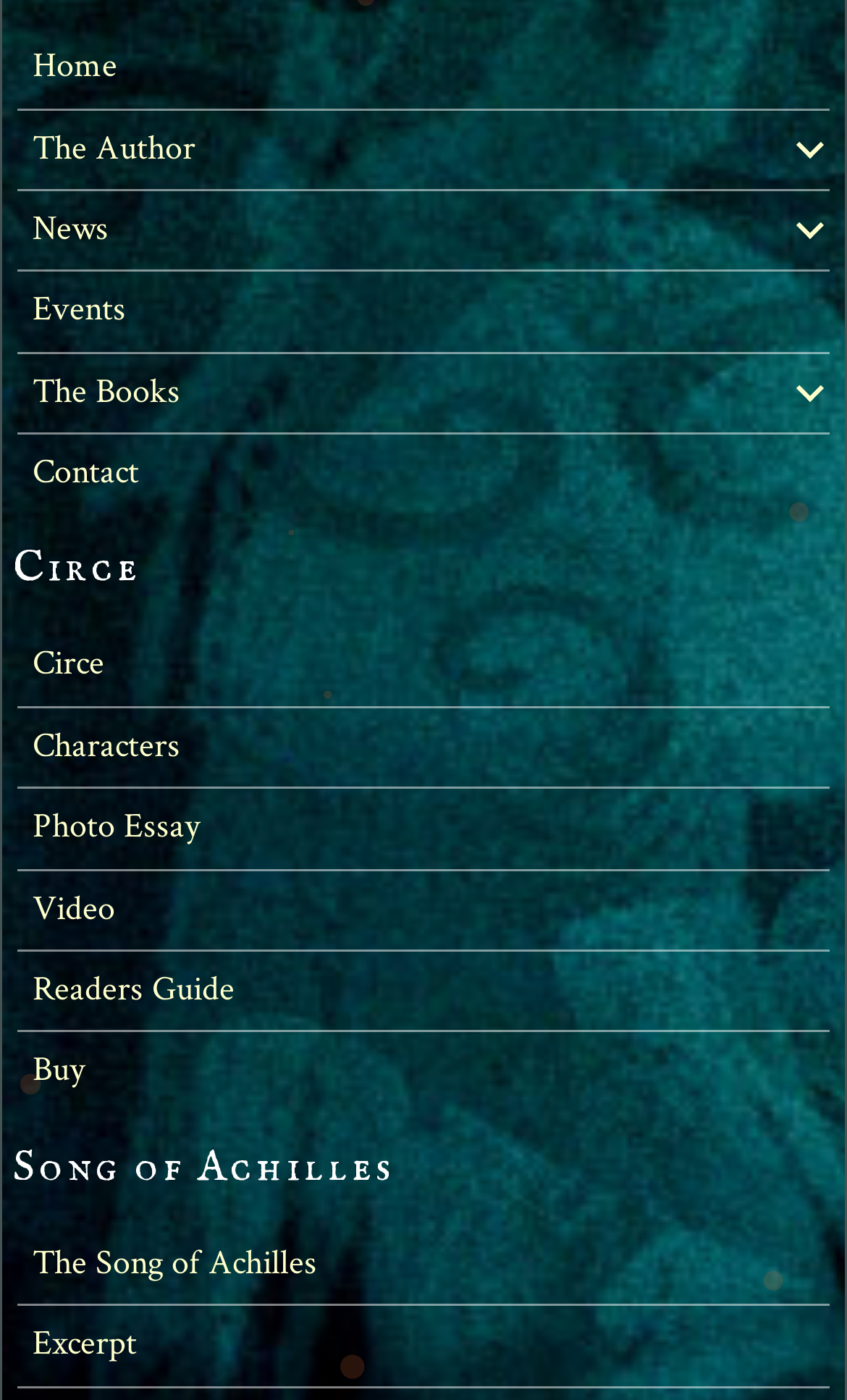Using the image as a reference, answer the following question in as much detail as possible:
What is the title of the second book featured on this webpage?

By examining the webpage, I can see that there are two main sections, one for 'Circe' and one for 'Song of Achilles'. The title of the second book featured on this webpage is 'Song of Achilles'.